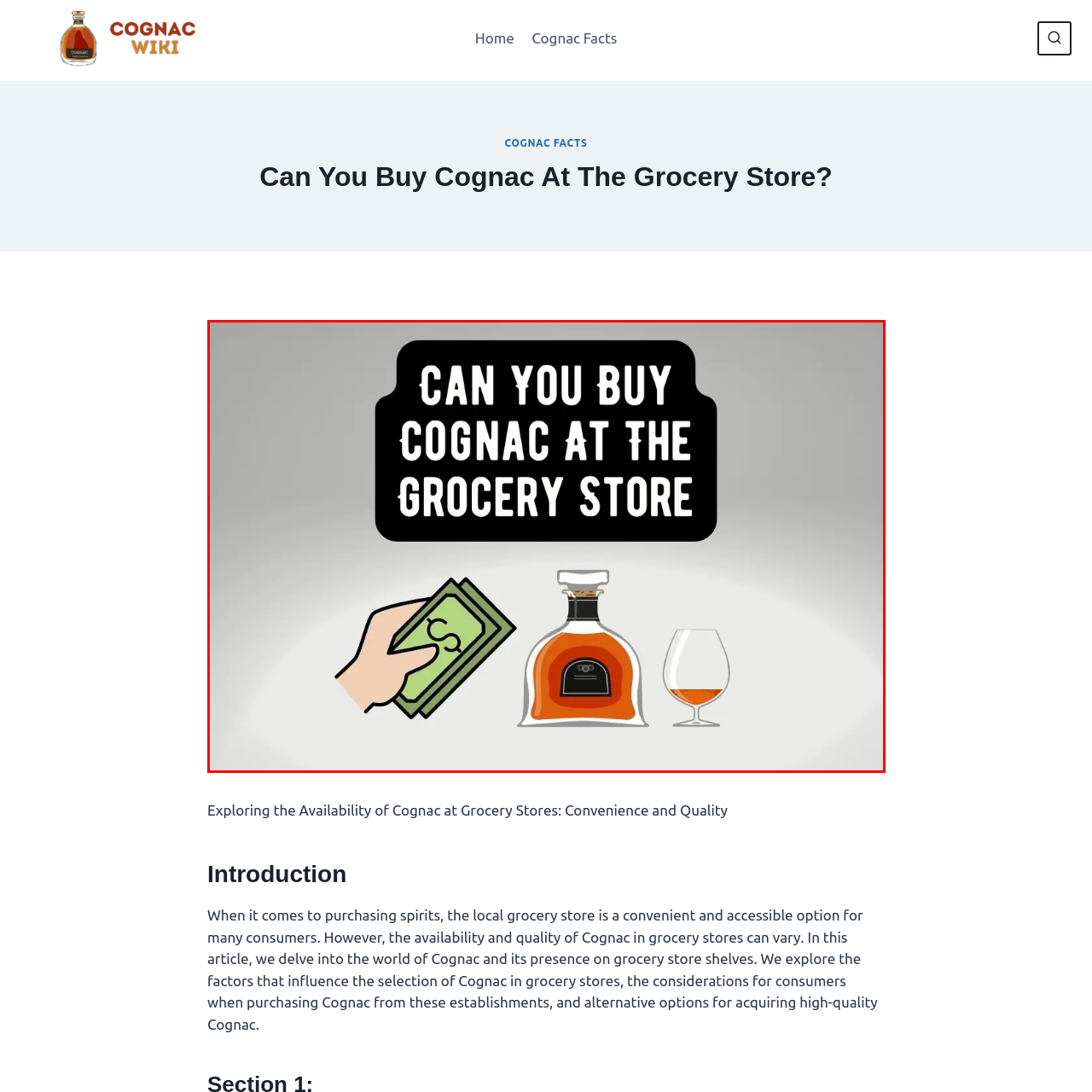Give a thorough and detailed explanation of the image enclosed by the red border.

The image displays a stylized representation addressing the question, "Can You Buy Cognac At The Grocery Store?" The text is prominently featured at the top in bold, eye-catching typography. Accompanying the text are visual elements: a hand holding a stack of cash, symbolizing payment; a bottle of cognac with a distinctive design; and a glass filled with the amber spirit, suggesting the consumption of the beverage. This illustration captures the interplay between convenience and the quality of purchasing cognac from grocery stores, aligning with the overarching theme of the article that explores availability and consumer choices in acquiring cognac.